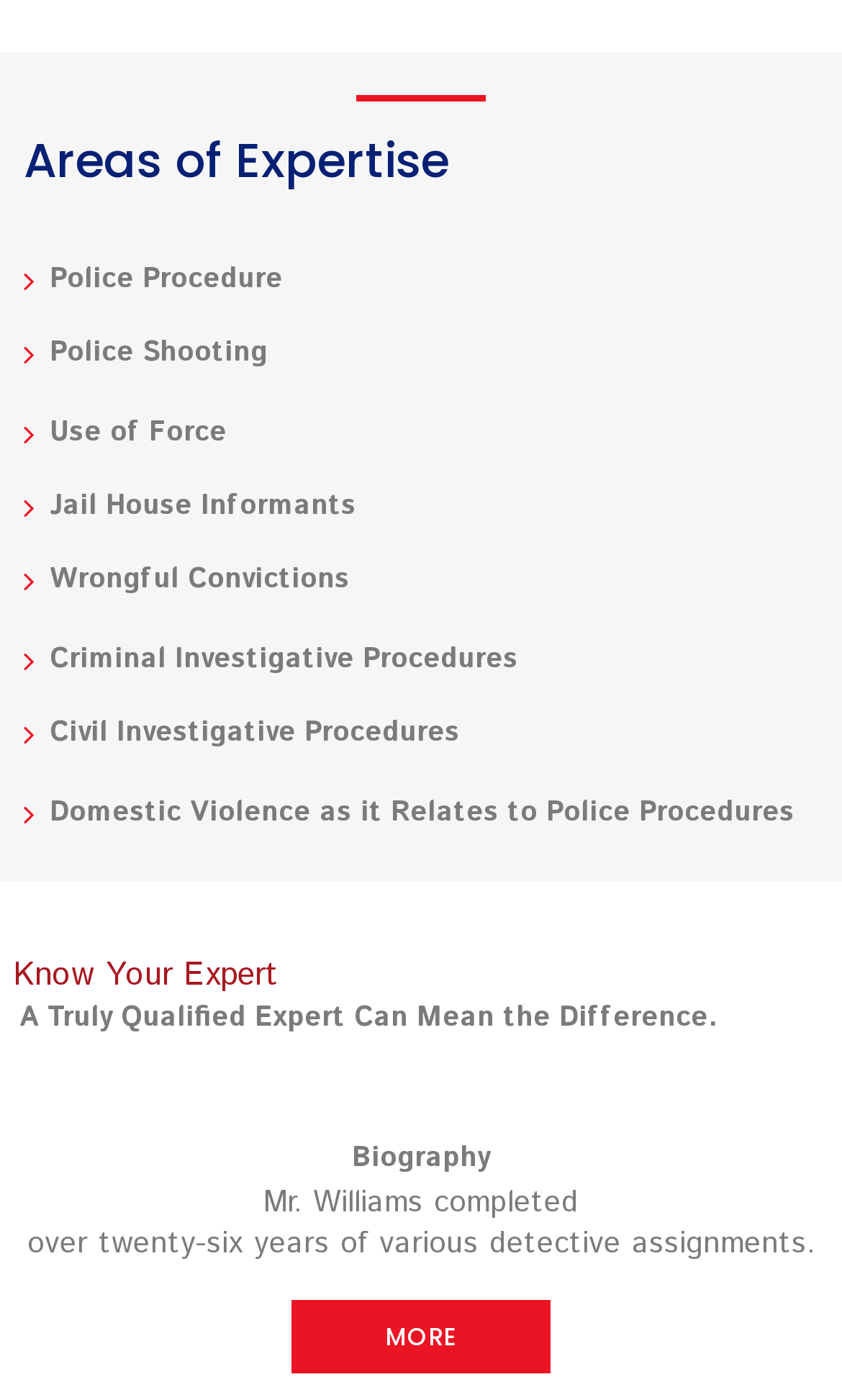Locate and provide the bounding box coordinates for the HTML element that matches this description: "Police Procedure".

[0.059, 0.185, 0.336, 0.214]